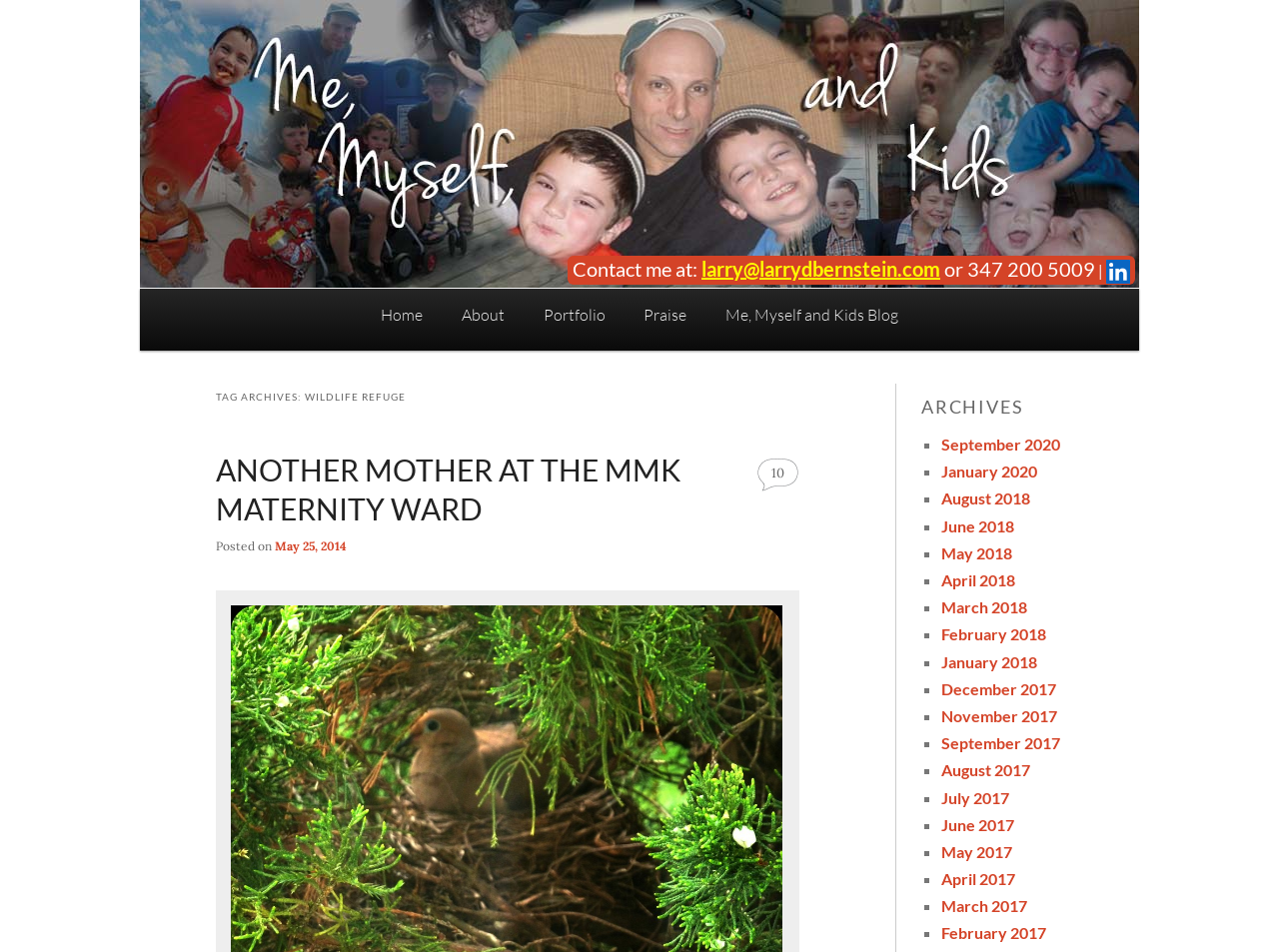Determine the bounding box coordinates of the clickable region to carry out the instruction: "Contact the writer".

[0.548, 0.27, 0.735, 0.295]